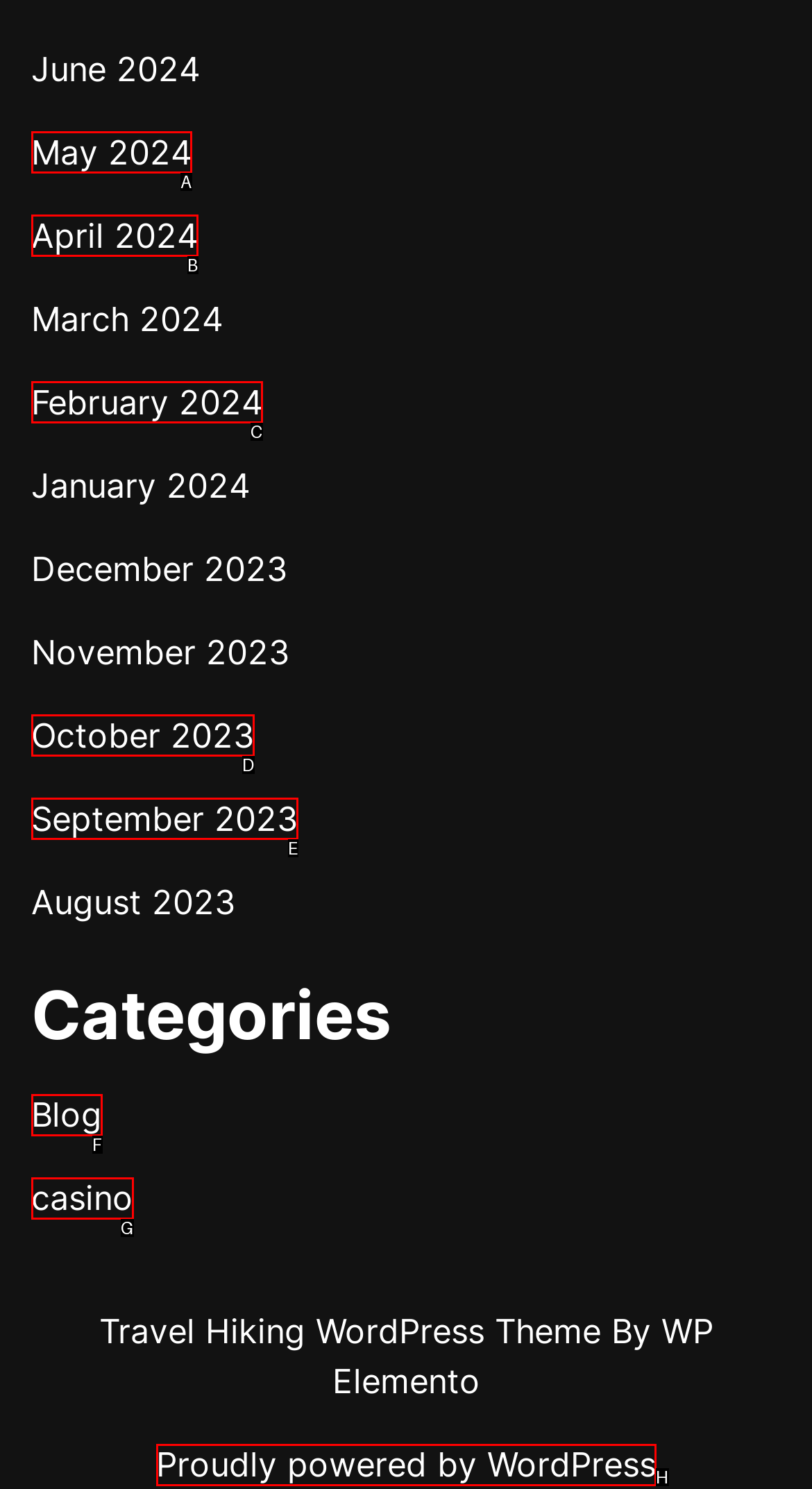Point out the option that best suits the description: casino
Indicate your answer with the letter of the selected choice.

G